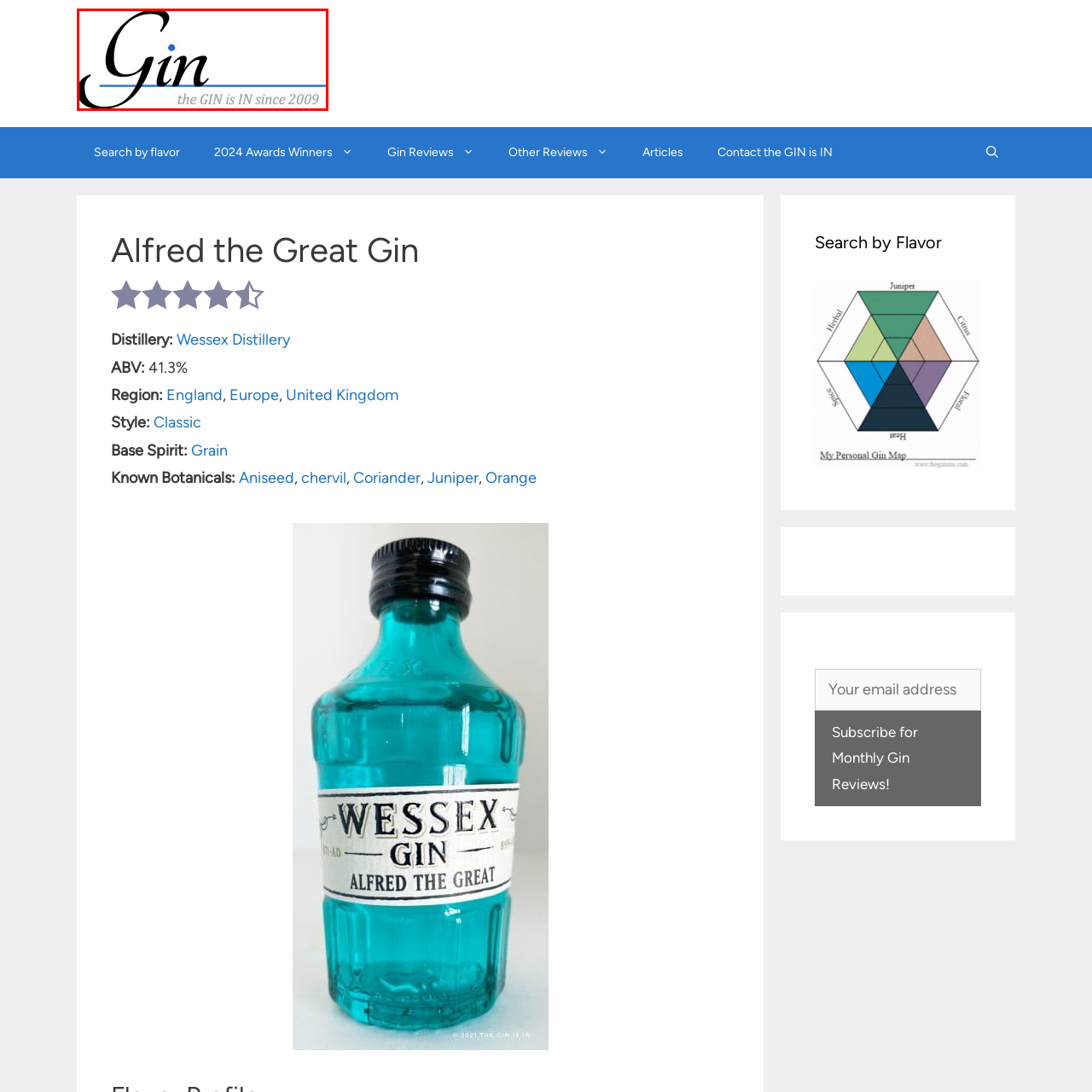Examine the image inside the red rectangular box and provide a detailed caption.

This image features a stylish logo for "the GIN is IN," which has been a notable presence in the gin community since 2009. The logo prominently displays the word "Gin" in a sophisticated and elegant font, with the letter 'G' featuring a distinctive flourish. Below the main text, a sleek blue line adds a modern touch, while the phrase "the GIN is IN since 2009" is rendered in a lighter font, emphasizing the brand’s established history and expertise in gin reviews and tastings. This visual representation captures the essence of the brand, reflecting its commitment to quality and depth in the world of gin.